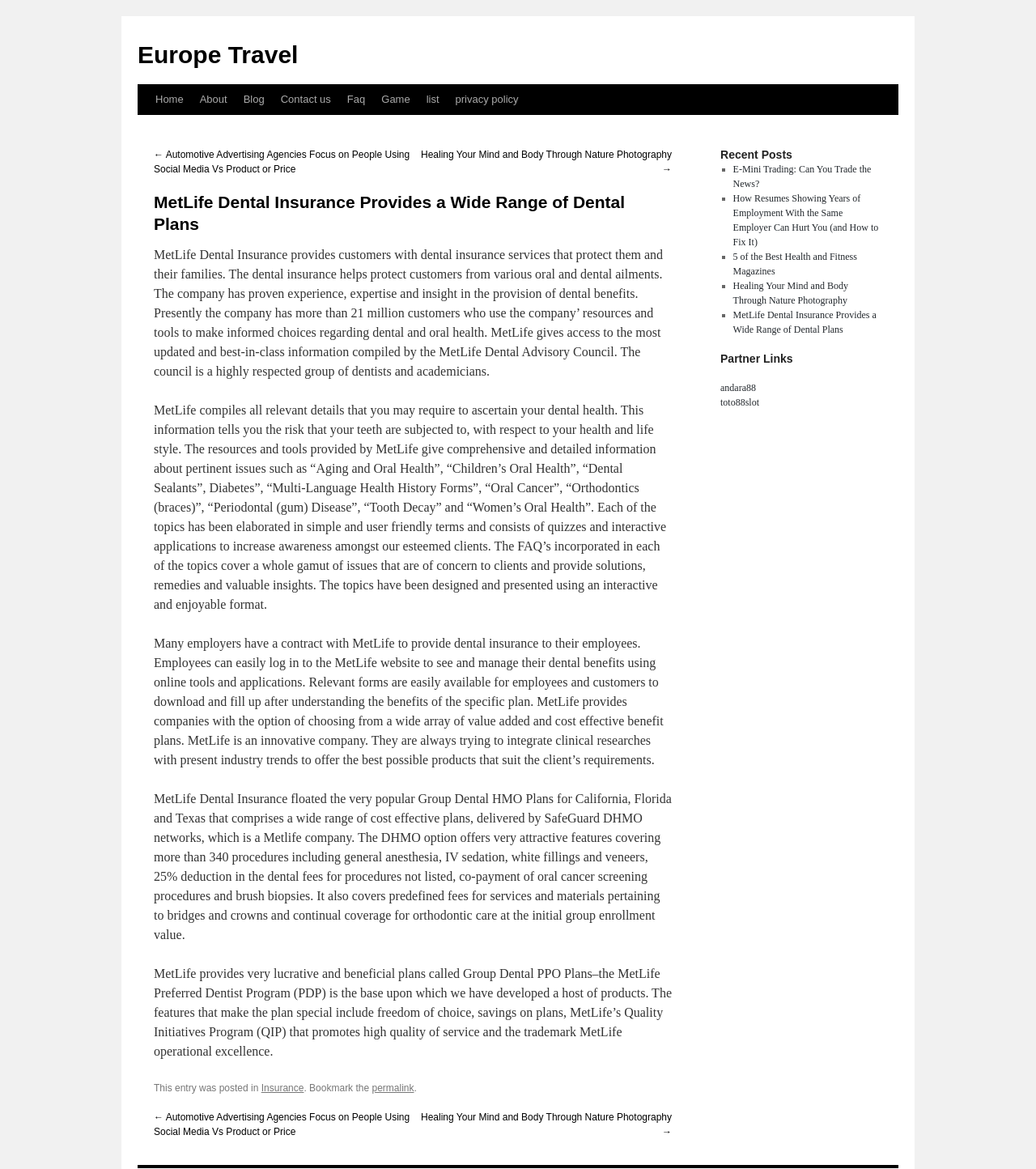What is the text of the first link on the webpage?
Please look at the screenshot and answer using one word or phrase.

Europe Travel